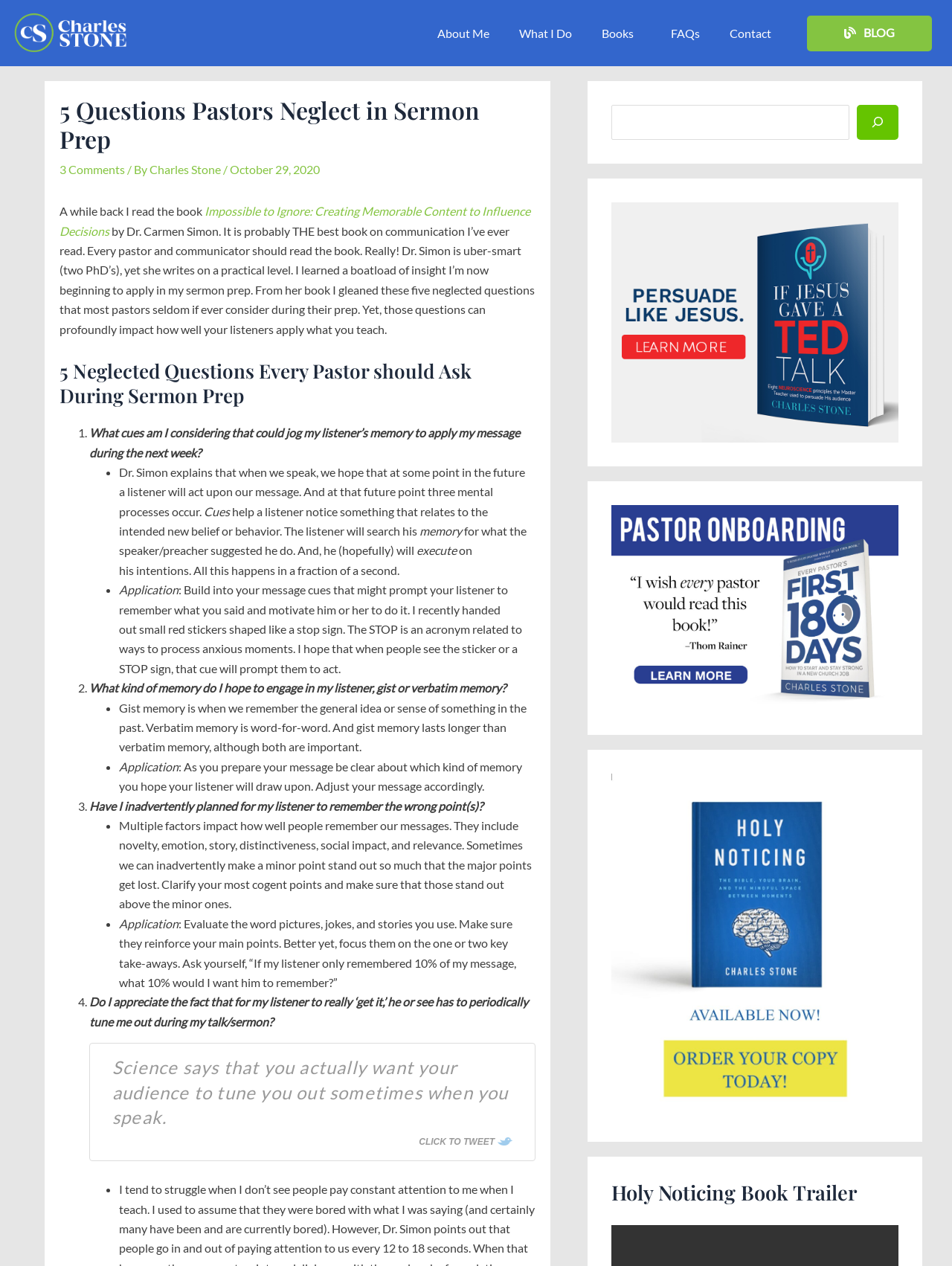Specify the bounding box coordinates of the element's region that should be clicked to achieve the following instruction: "Click on the 'BLOG' link". The bounding box coordinates consist of four float numbers between 0 and 1, in the format [left, top, right, bottom].

[0.847, 0.012, 0.979, 0.04]